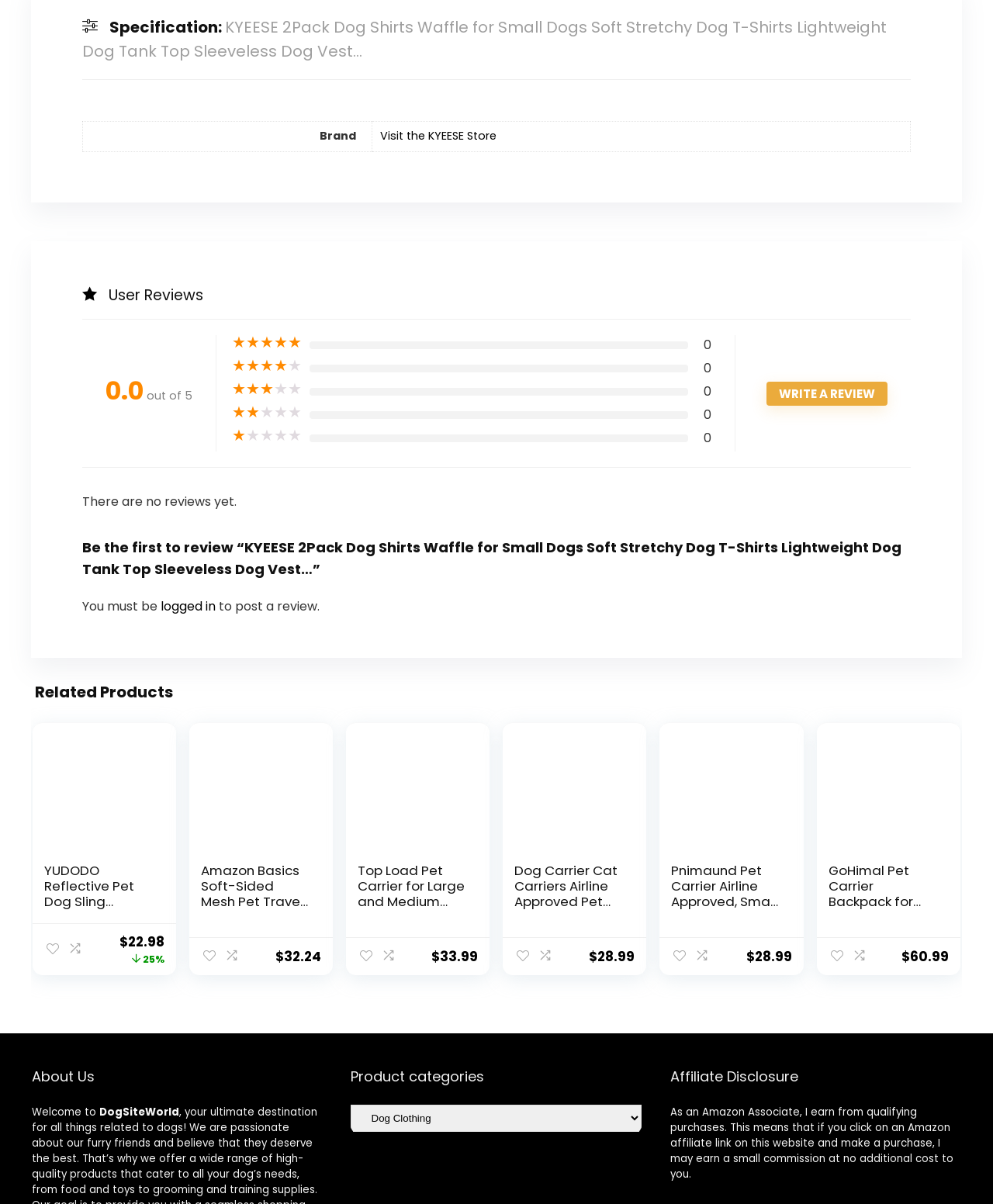What is the brand of the dog shirt?
Refer to the image and give a detailed response to the question.

The brand of the dog shirt can be found in the table with the heading 'Brand' which is located in the top section of the webpage. The value in the table cell is 'Visit the KYEESE Store' which indicates that the brand is KYEESE.